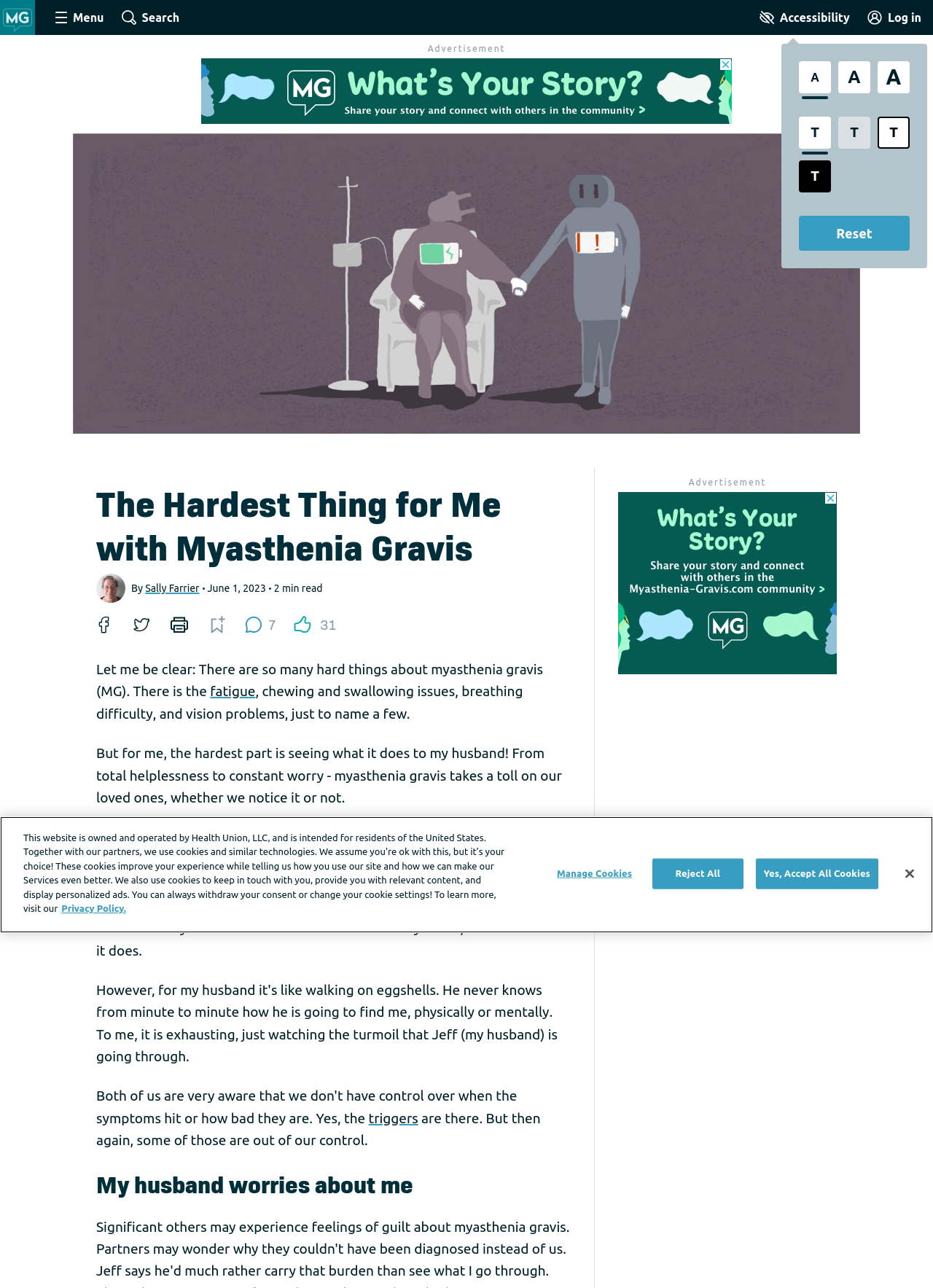Determine the bounding box coordinates in the format (top-left x, top-left y, bottom-right x, bottom-right y). Ensure all values are floating point numbers between 0 and 1. Identify the bounding box of the UI element described by: Extra large font sizeA

[0.941, 0.048, 0.975, 0.072]